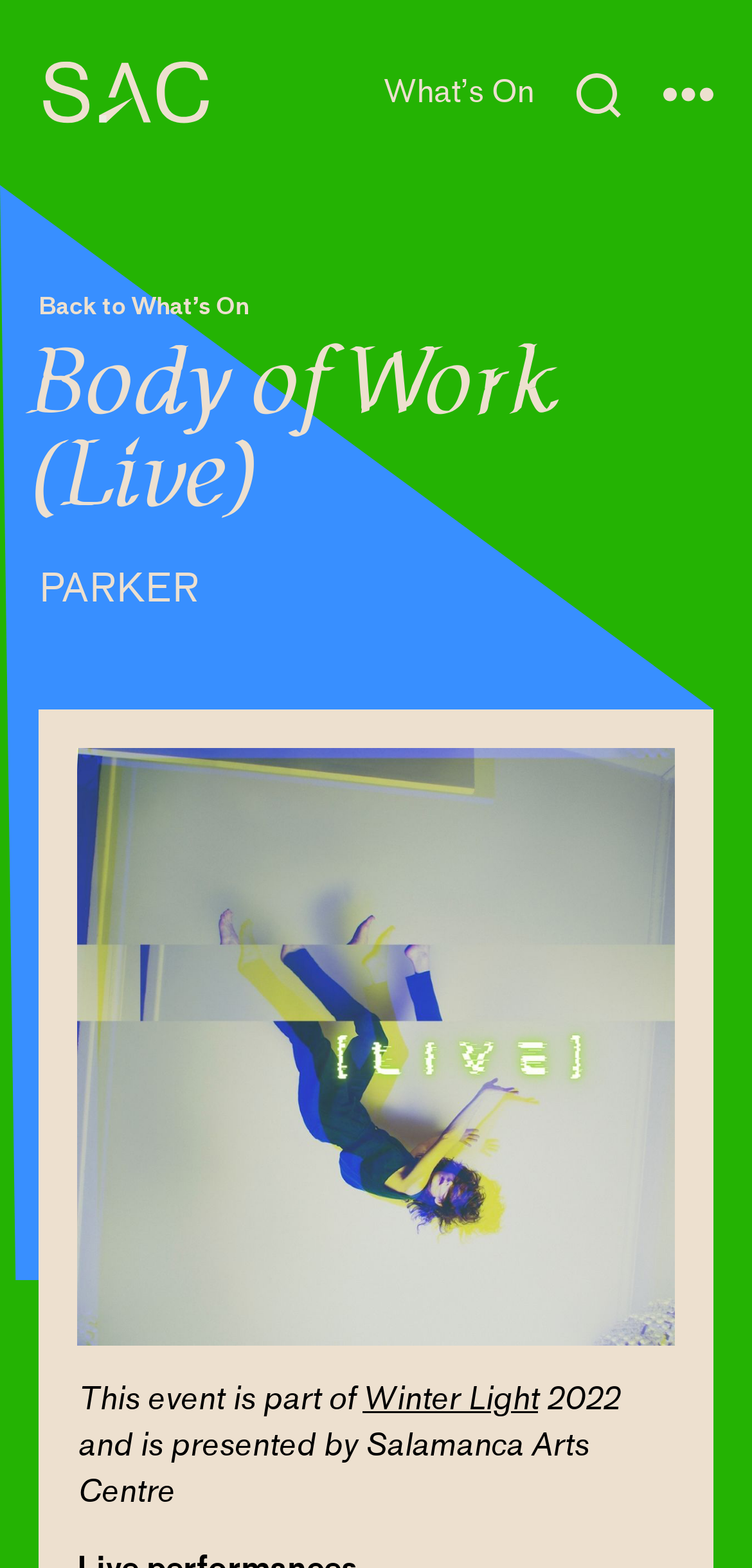What is the theme of the event?
Provide a detailed and well-explained answer to the question.

The theme of the event is mentioned in the meta description, which includes 'Music, art, costume', indicating that the event is related to these themes.